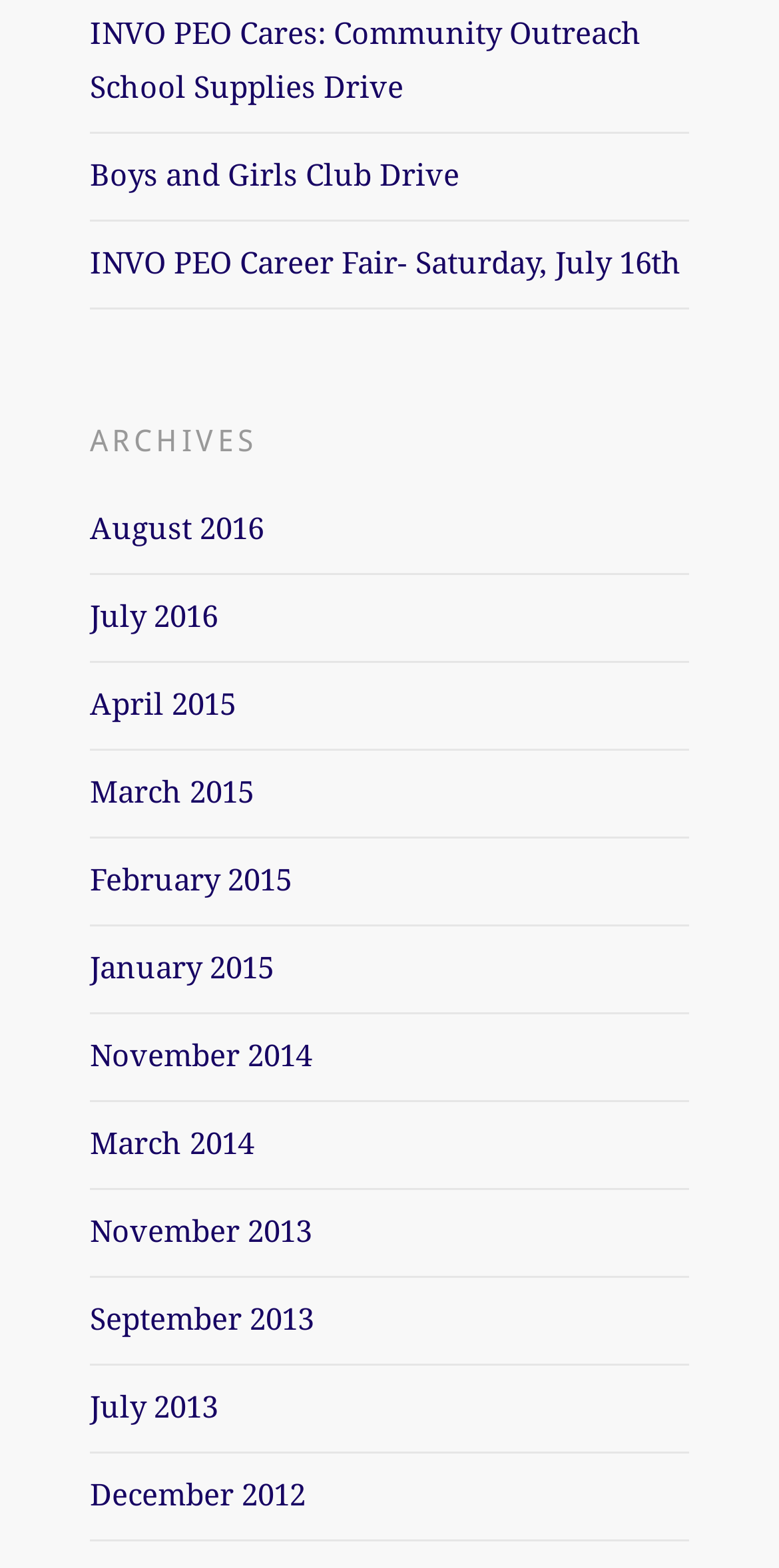Please identify the bounding box coordinates of where to click in order to follow the instruction: "View Interview Questions".

None